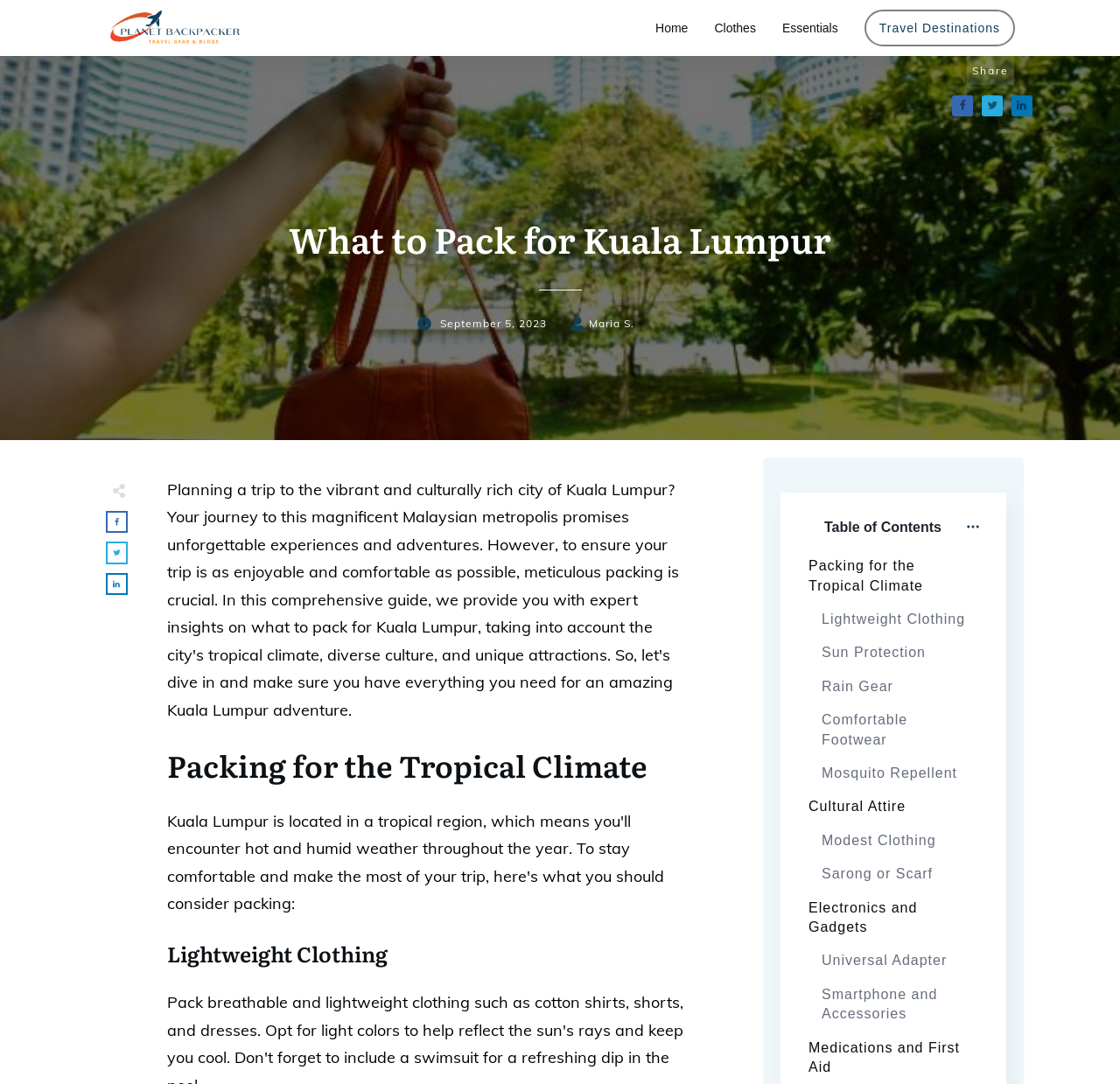Please find and generate the text of the main header of the webpage.

What to Pack for Kuala Lumpur